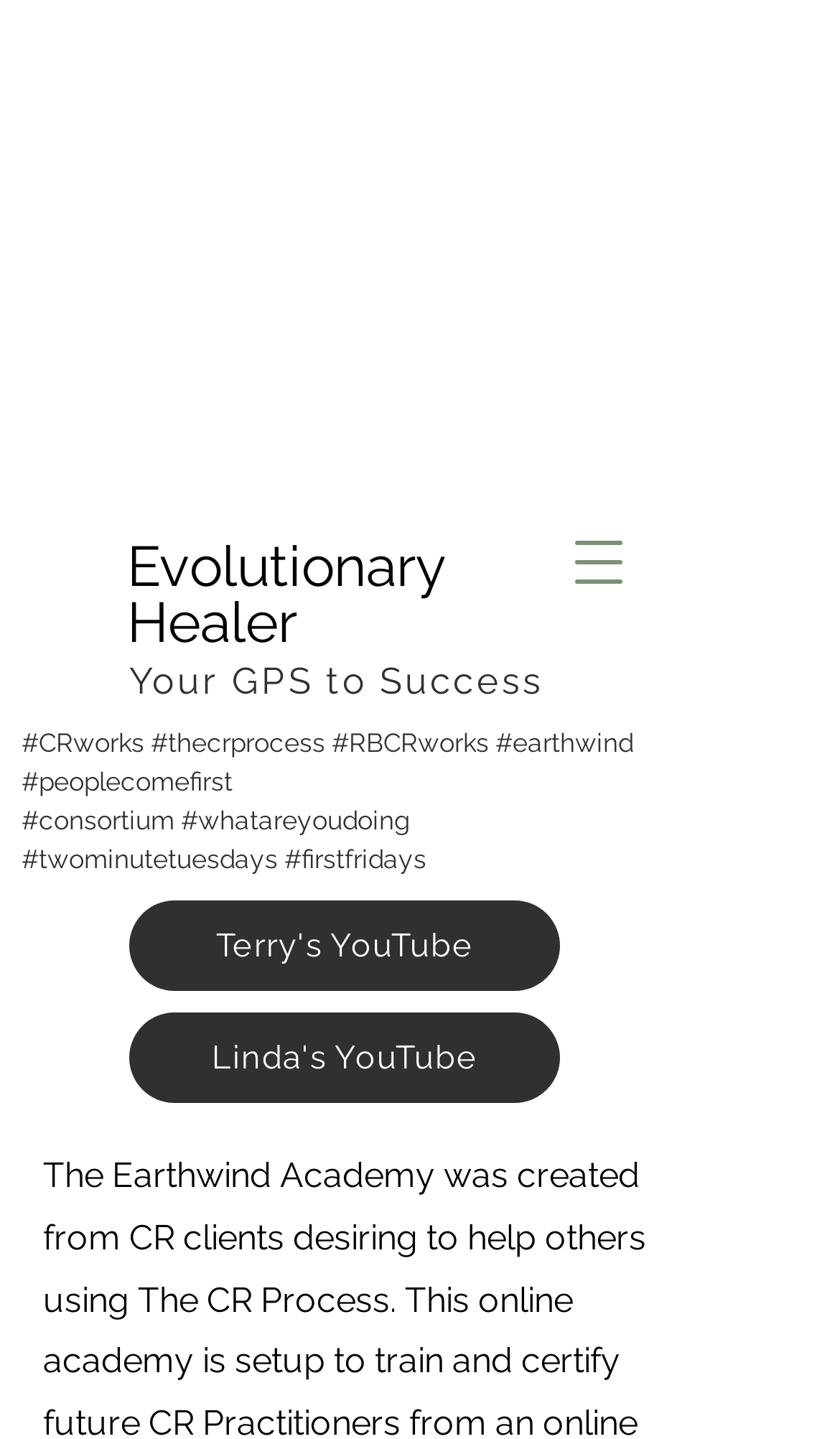Given the description: "Evolutionary Healer", determine the bounding box coordinates of the UI element. The coordinates should be formatted as four float numbers between 0 and 1, [left, top, right, bottom].

[0.151, 0.371, 0.528, 0.455]